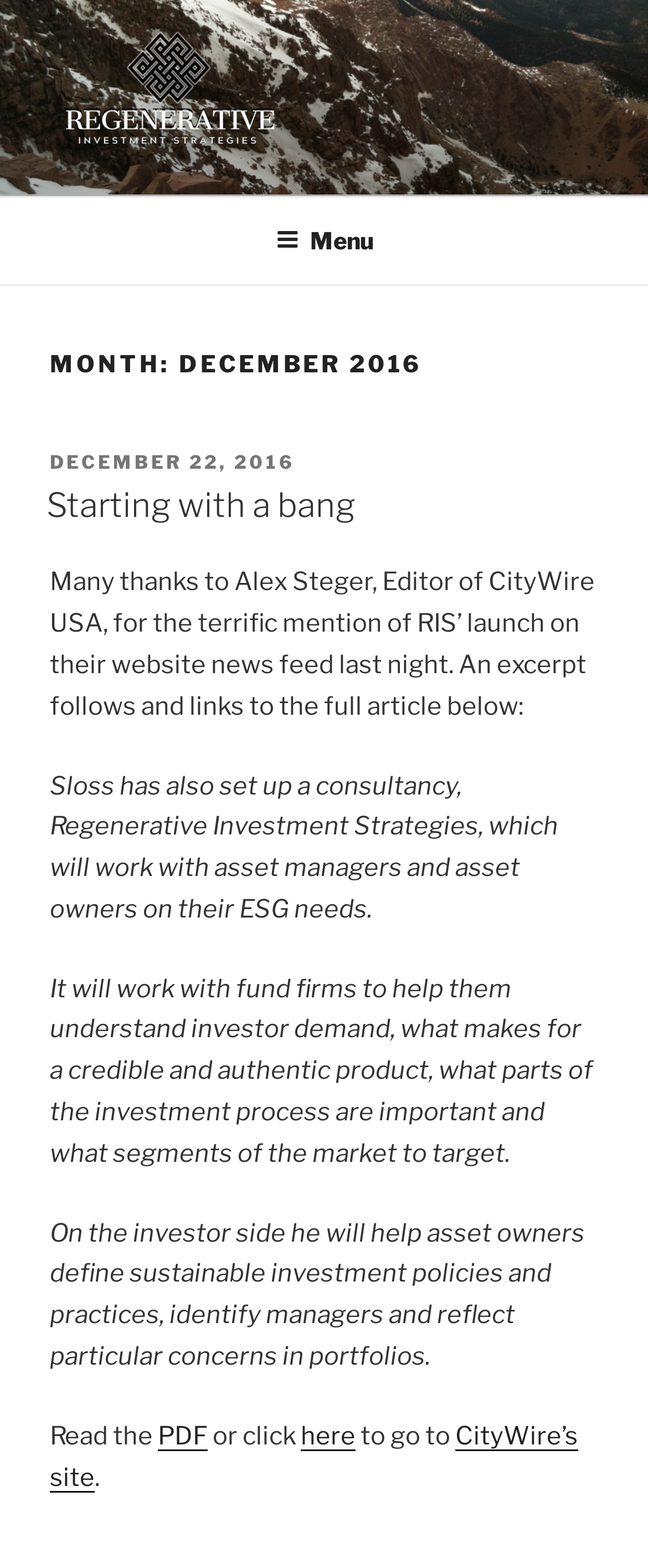Locate the bounding box coordinates of the element to click to perform the following action: 'Click the Regenerative Investment Strategies, LLC link'. The coordinates should be given as four float values between 0 and 1, in the form of [left, top, right, bottom].

[0.077, 0.016, 0.49, 0.109]